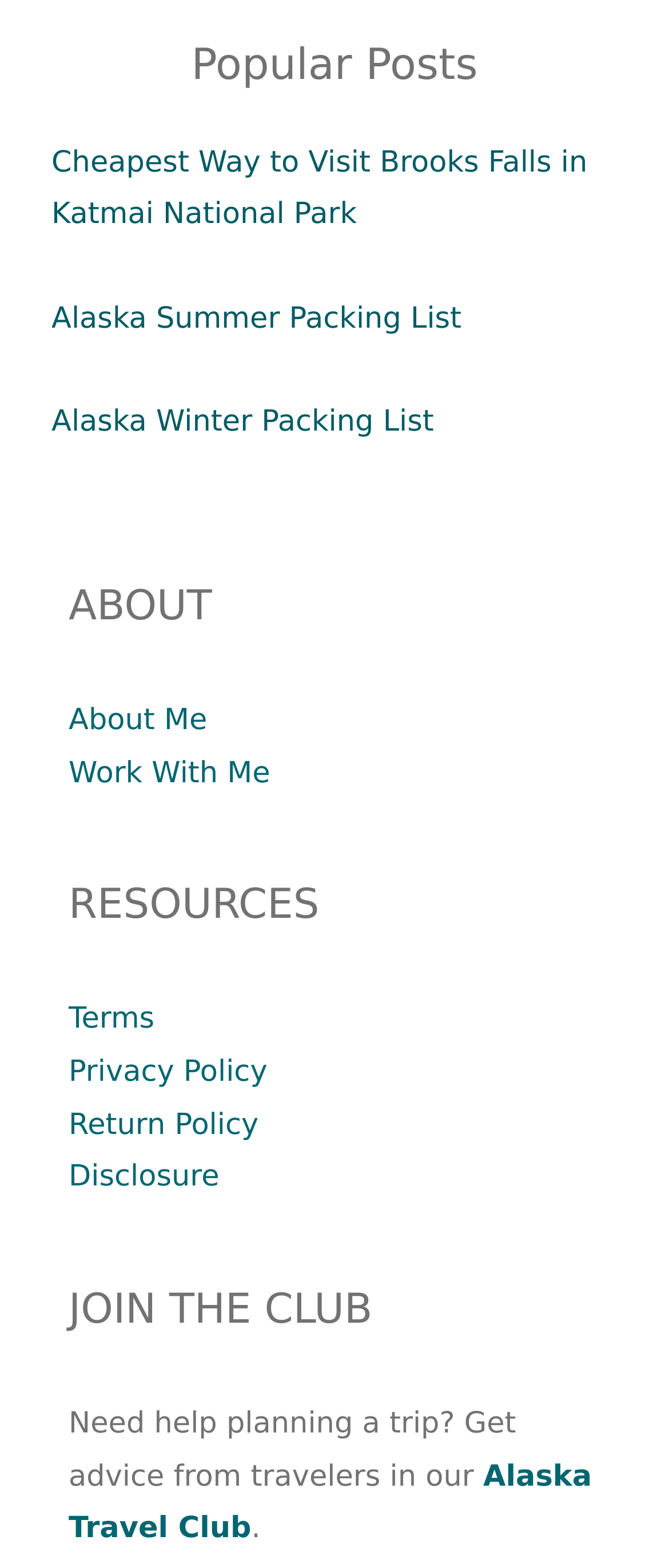Identify the bounding box for the UI element described as: "Alaska Winter Packing List". Ensure the coordinates are four float numbers between 0 and 1, formatted as [left, top, right, bottom].

[0.077, 0.259, 0.649, 0.28]